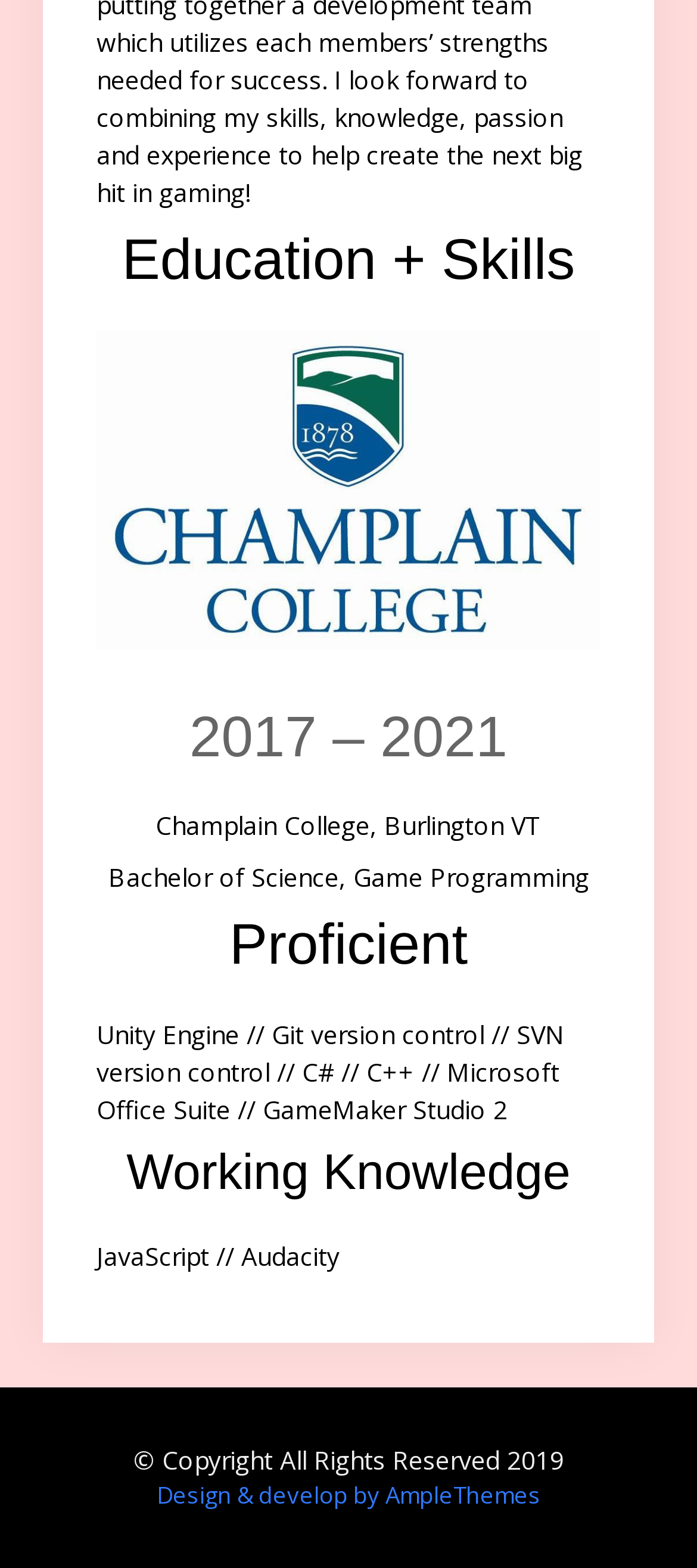What is the year of copyright?
Please look at the screenshot and answer in one word or a short phrase.

2019